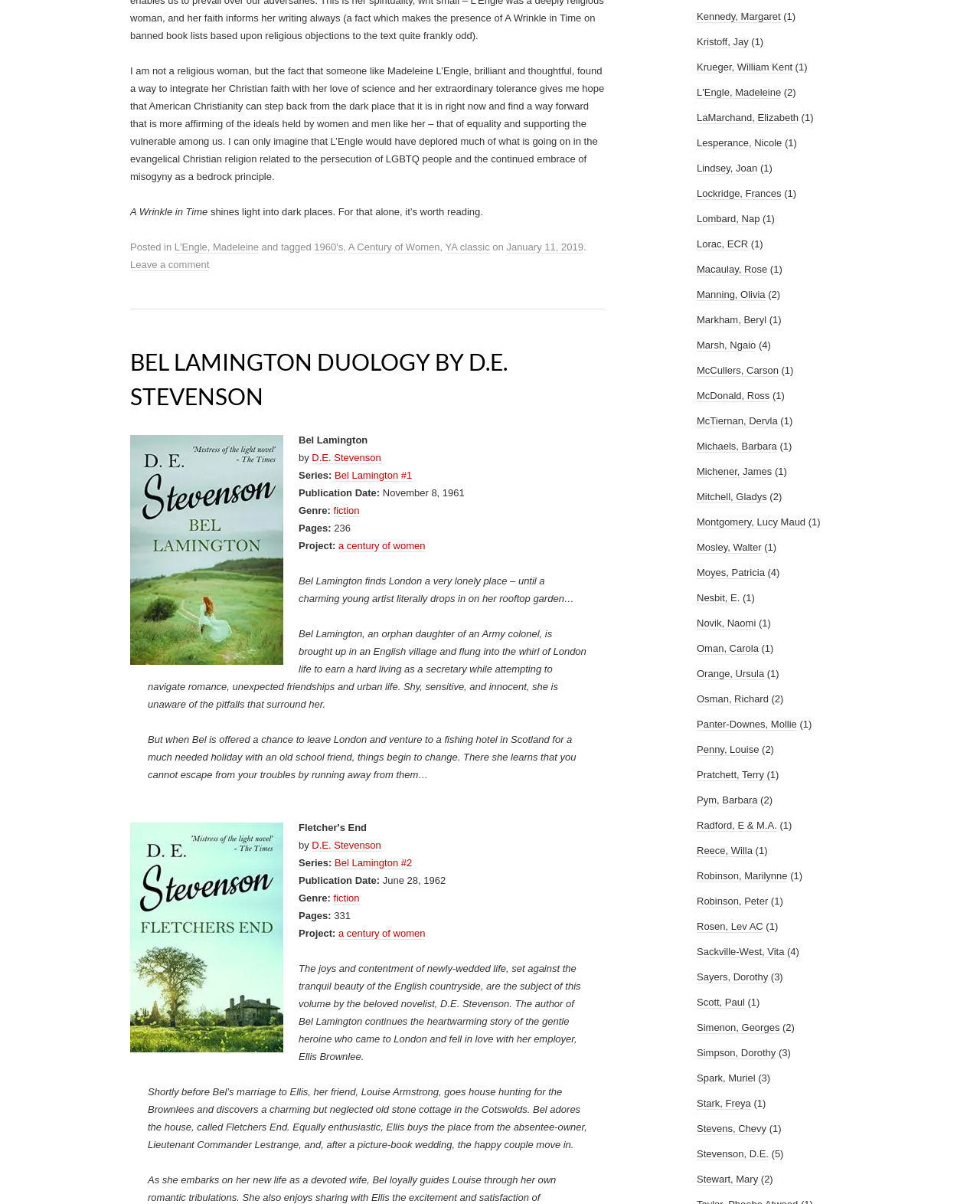Please identify the bounding box coordinates of the element that needs to be clicked to execute the following command: "Click on the link 'Kennedy, Margaret'". Provide the bounding box using four float numbers between 0 and 1, formatted as [left, top, right, bottom].

[0.711, 0.009, 0.797, 0.019]